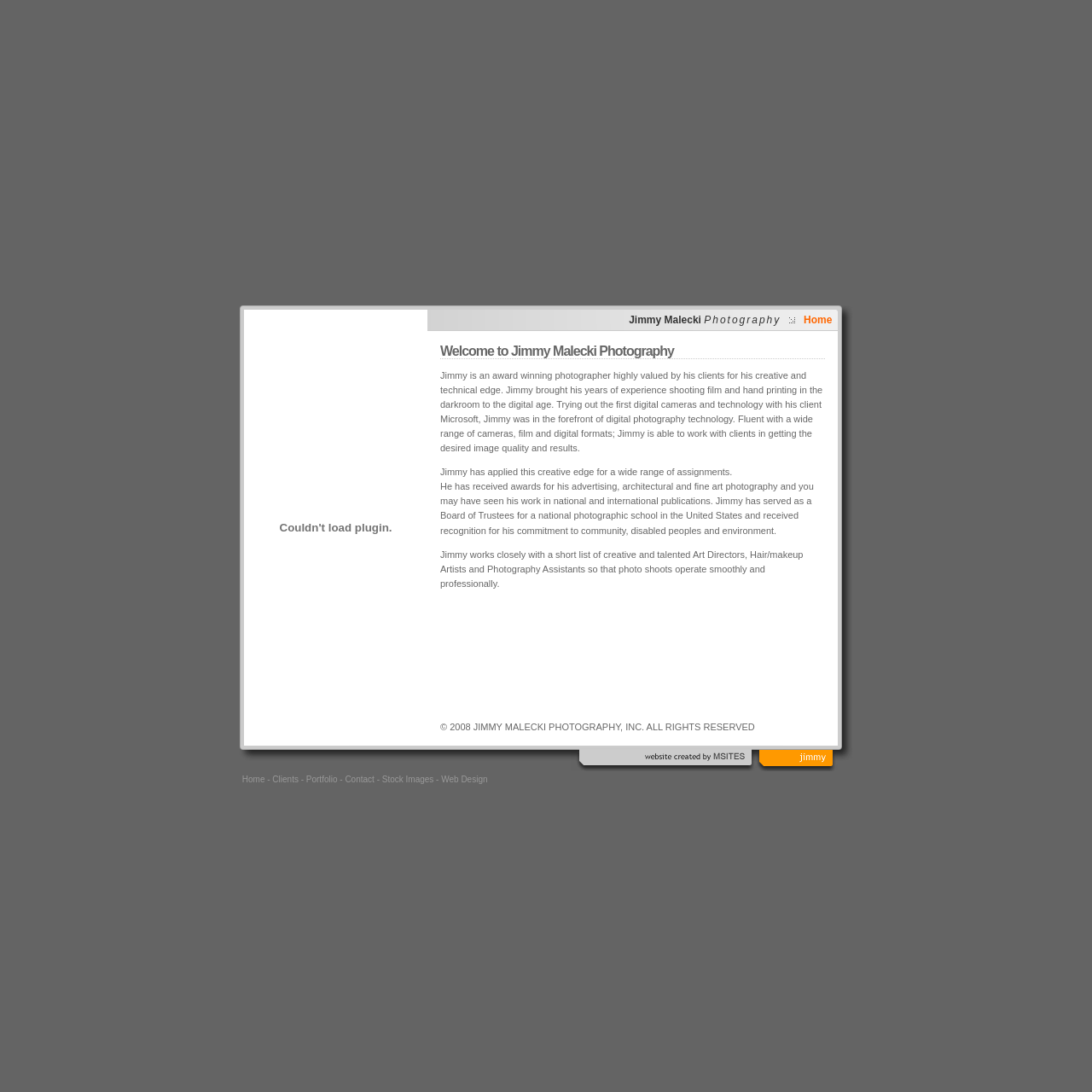Please determine the bounding box coordinates of the section I need to click to accomplish this instruction: "click Home".

[0.391, 0.284, 0.767, 0.303]